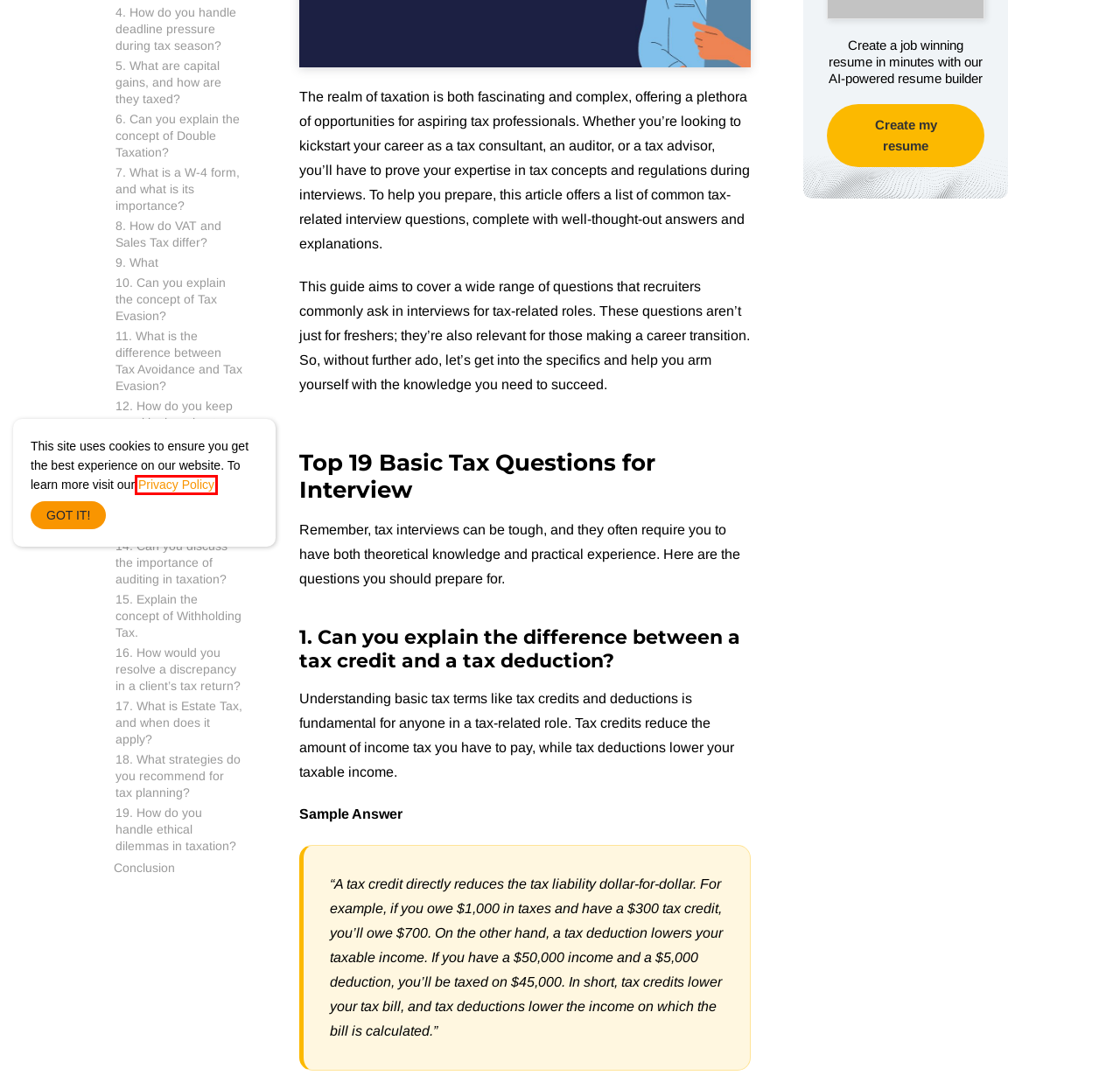A screenshot of a webpage is given with a red bounding box around a UI element. Choose the description that best matches the new webpage shown after clicking the element within the red bounding box. Here are the candidates:
A. ResumeKraft
B. 2024 Best Free Online Resume Builder | ResumeKraft
C. 2024 Best Resume Examples for Any Jobs | Samples | ResumeKraft
D. Privacy Policy - ResumeKraft
E. Resume Skills in 2024 - ResumeKraft
F. AI Resume Builder: Craft Your Dream Resume in Minutes (2024) - ResumeKraft
G. Resume Help in 2024 - ResumeKraft
H. About Us - ResumeKraft

D